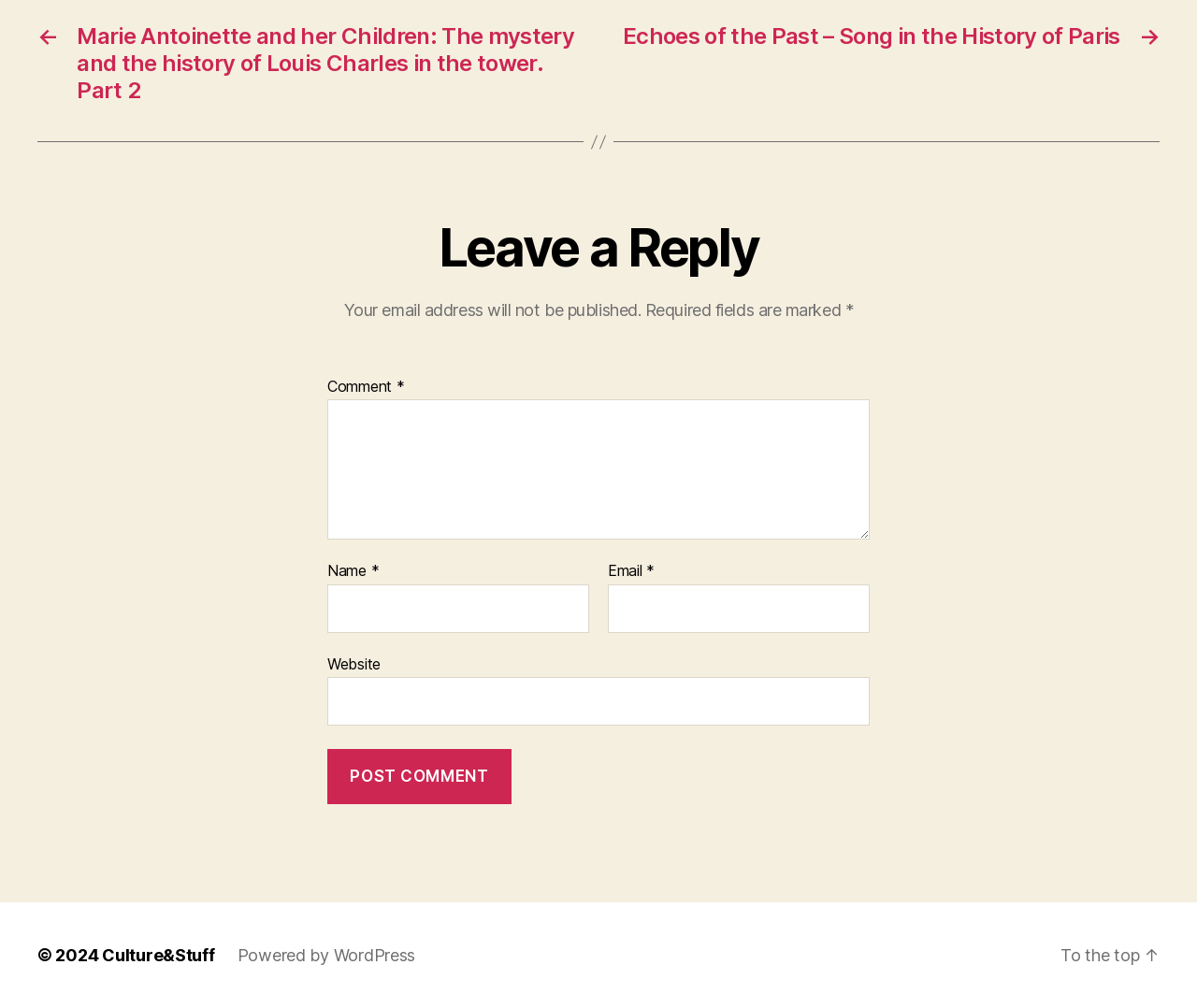What is the purpose of the textbox labeled 'Comment'?
Based on the image, answer the question with a single word or brief phrase.

To enter a comment